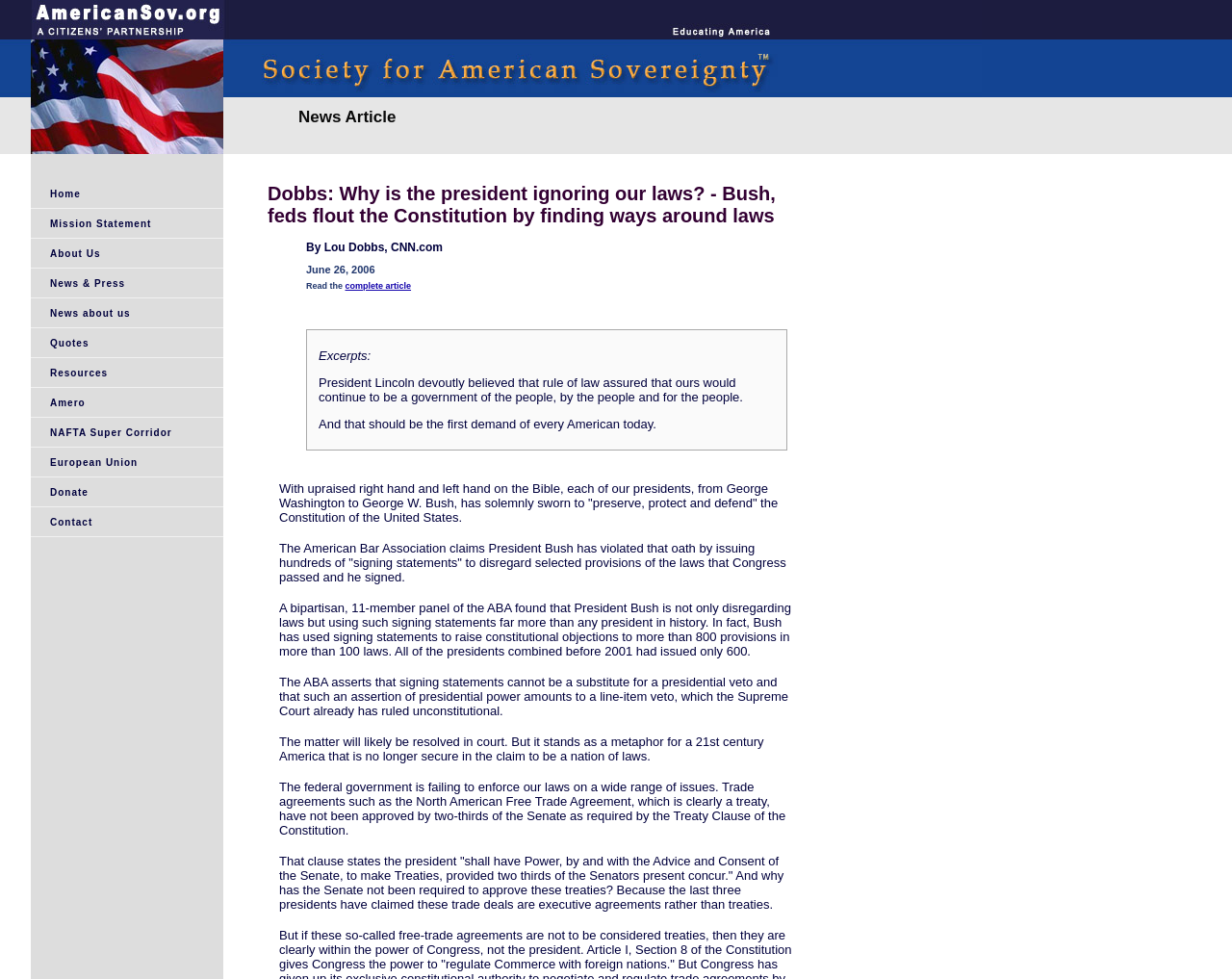Answer the following query concisely with a single word or phrase:
Is there an image on the webpage?

Yes